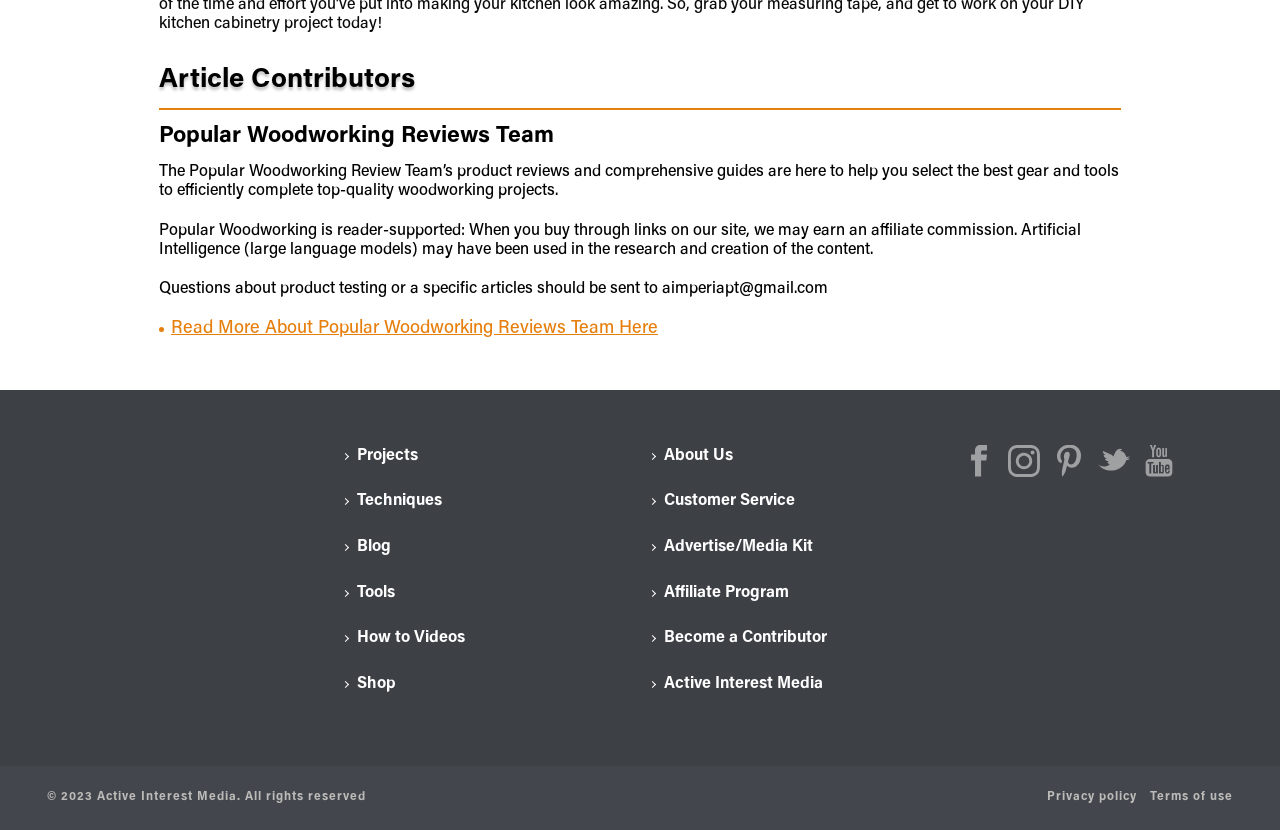Identify the bounding box coordinates for the UI element mentioned here: "aria-label="facebook"". Provide the coordinates as four float values between 0 and 1, i.e., [left, top, right, bottom].

[0.752, 0.536, 0.787, 0.581]